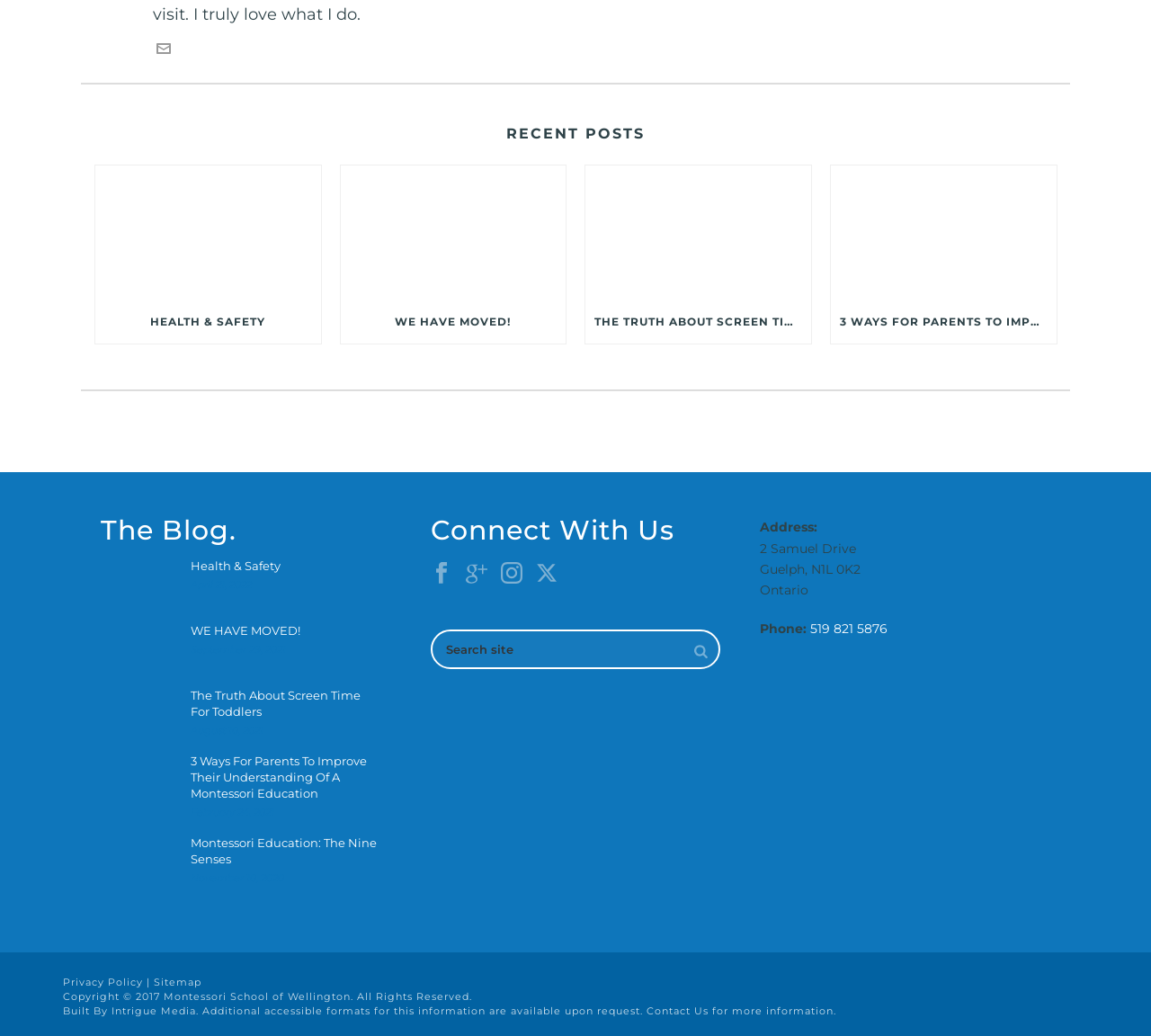Identify the bounding box coordinates for the element you need to click to achieve the following task: "Call 519 821 5876". Provide the bounding box coordinates as four float numbers between 0 and 1, in the form [left, top, right, bottom].

[0.704, 0.599, 0.771, 0.615]